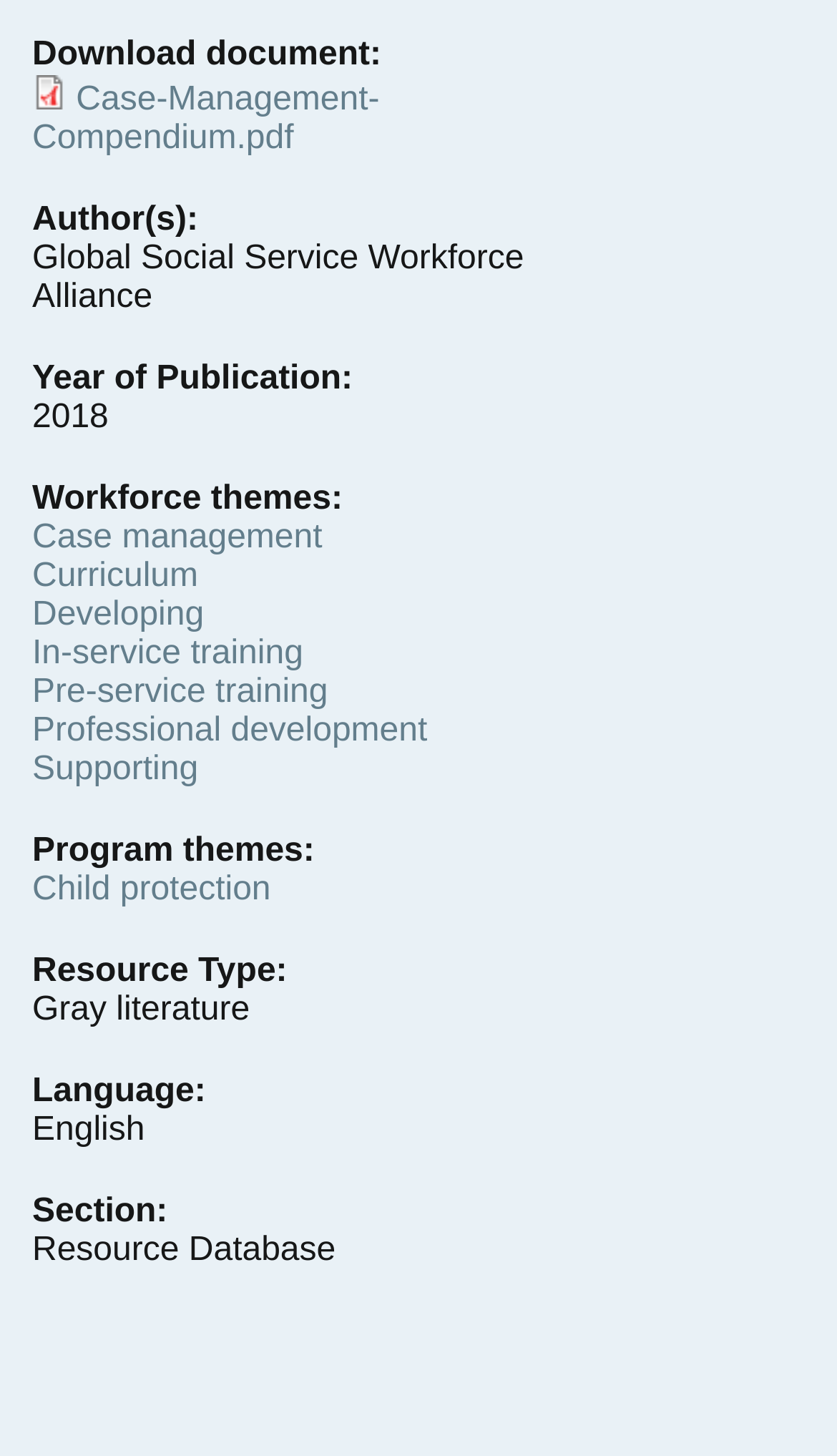Using the information shown in the image, answer the question with as much detail as possible: What are the workforce themes mentioned in the document?

The workforce themes are mentioned below the year of publication, with the text 'Workforce themes:' followed by a list of links, including 'Case management', 'Curriculum', and others.